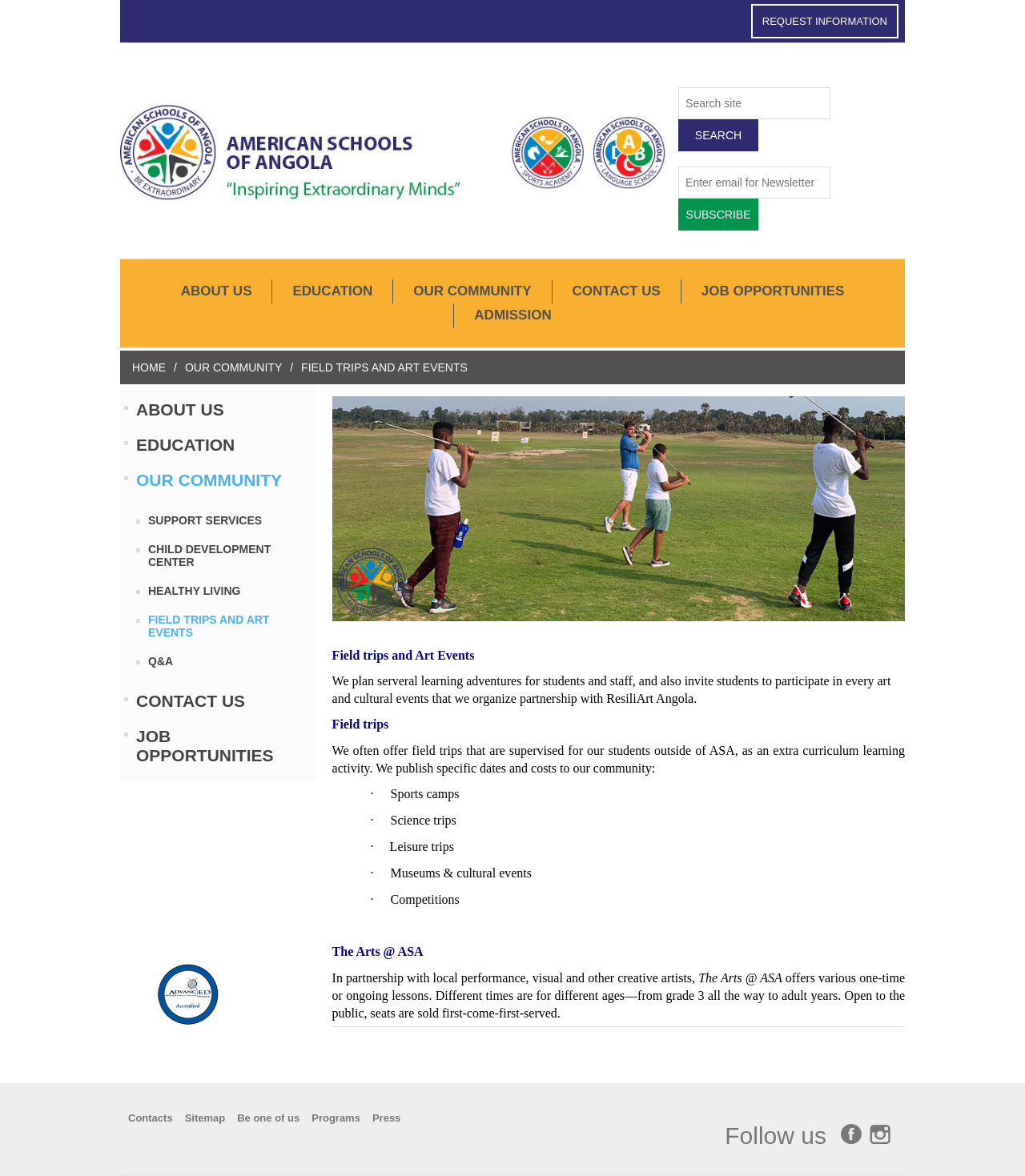Identify the coordinates of the bounding box for the element that must be clicked to accomplish the instruction: "Contact us".

[0.55, 0.238, 0.652, 0.258]